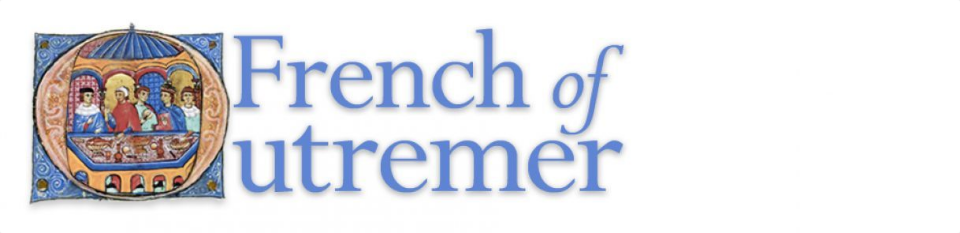What is the term for the lands held by the French during the Crusades?
Refer to the screenshot and respond with a concise word or phrase.

Outremer